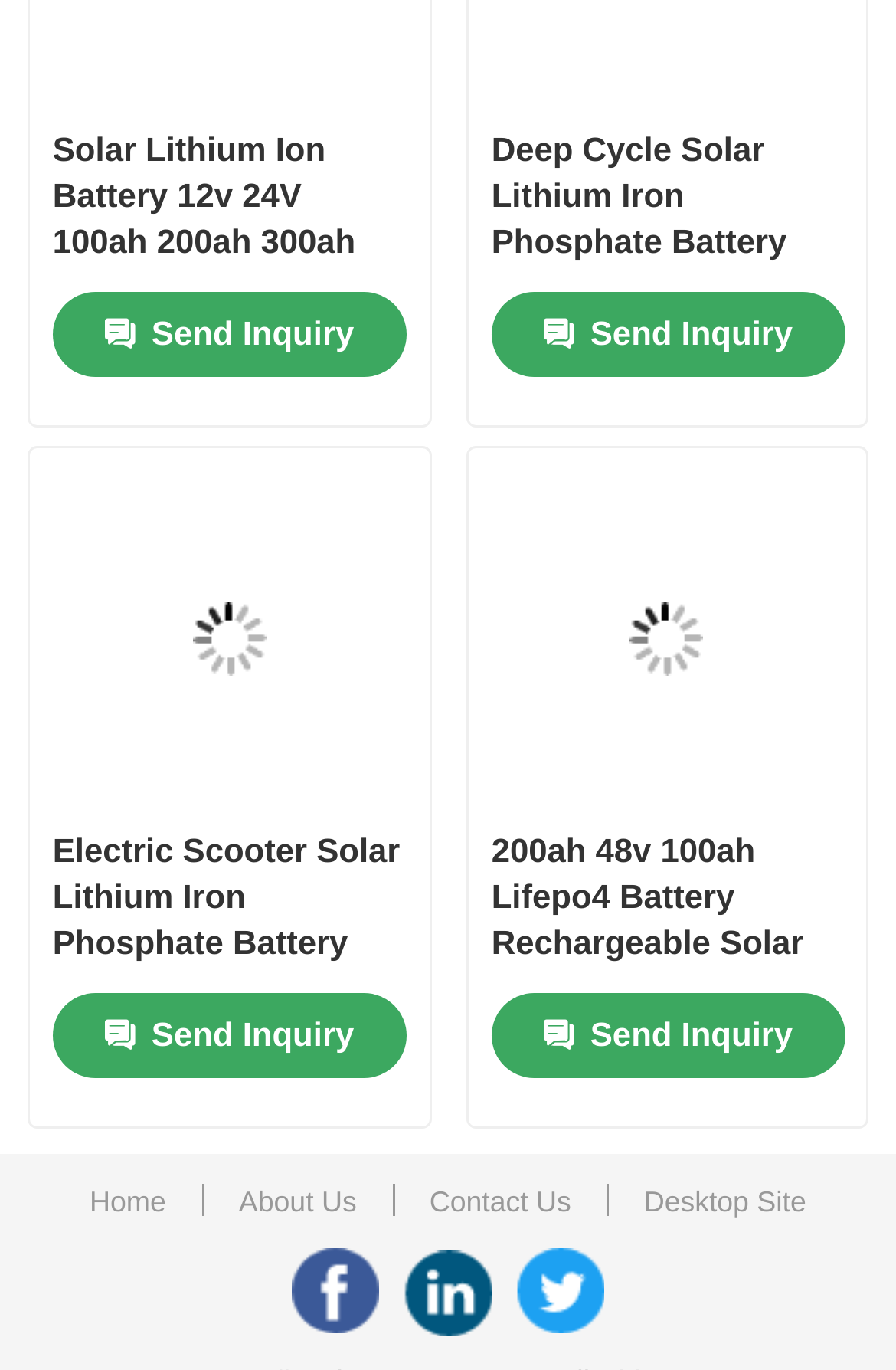Given the element description, predict the bounding box coordinates in the format (top-left x, top-left y, bottom-right x, bottom-right y), using floating point numbers between 0 and 1: 3.2V Lifepo4 Battery

[0.08, 0.587, 0.92, 0.68]